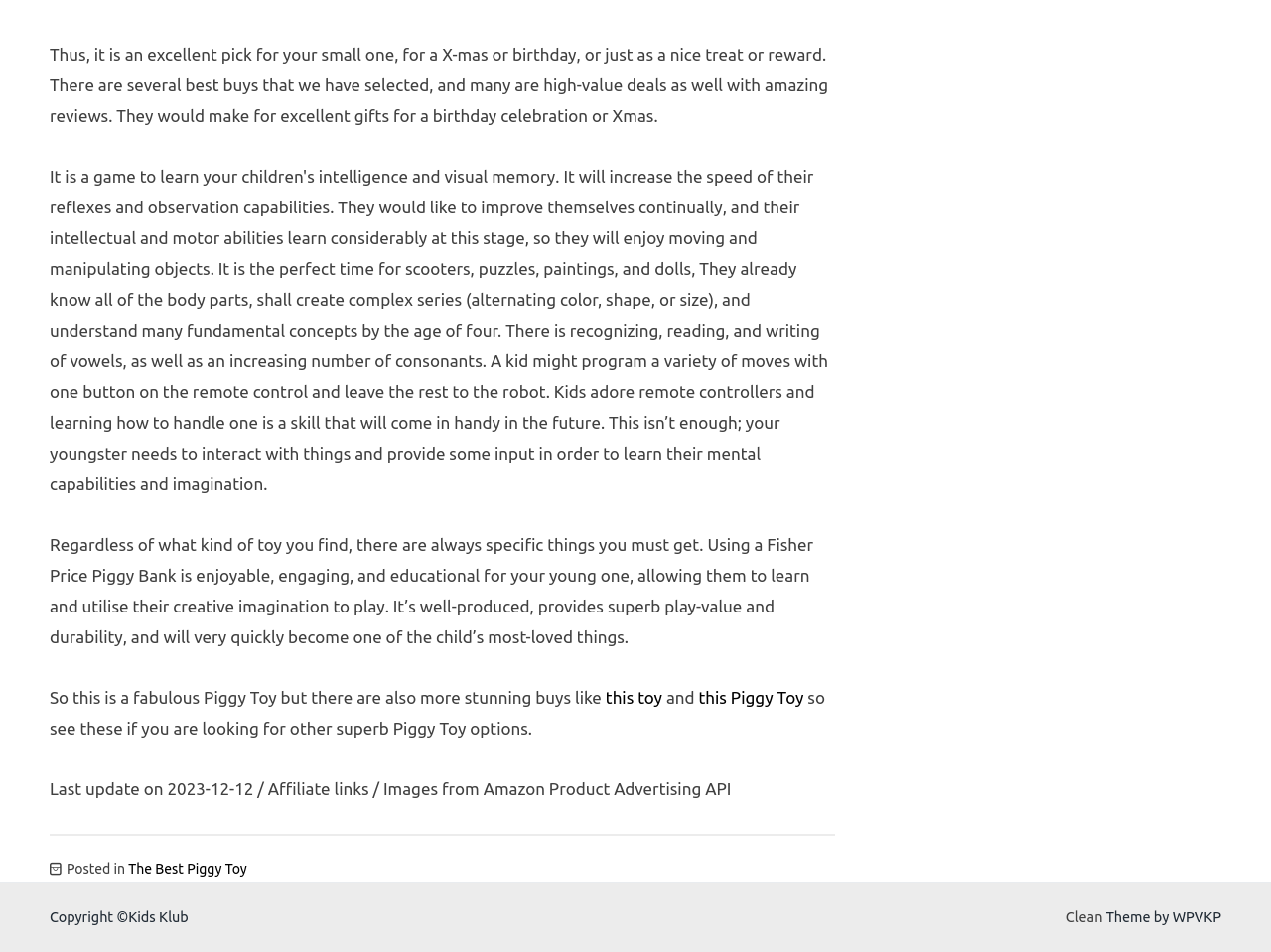What is the name of the category where this article is posted?
From the screenshot, provide a brief answer in one word or phrase.

The Best Piggy Toy